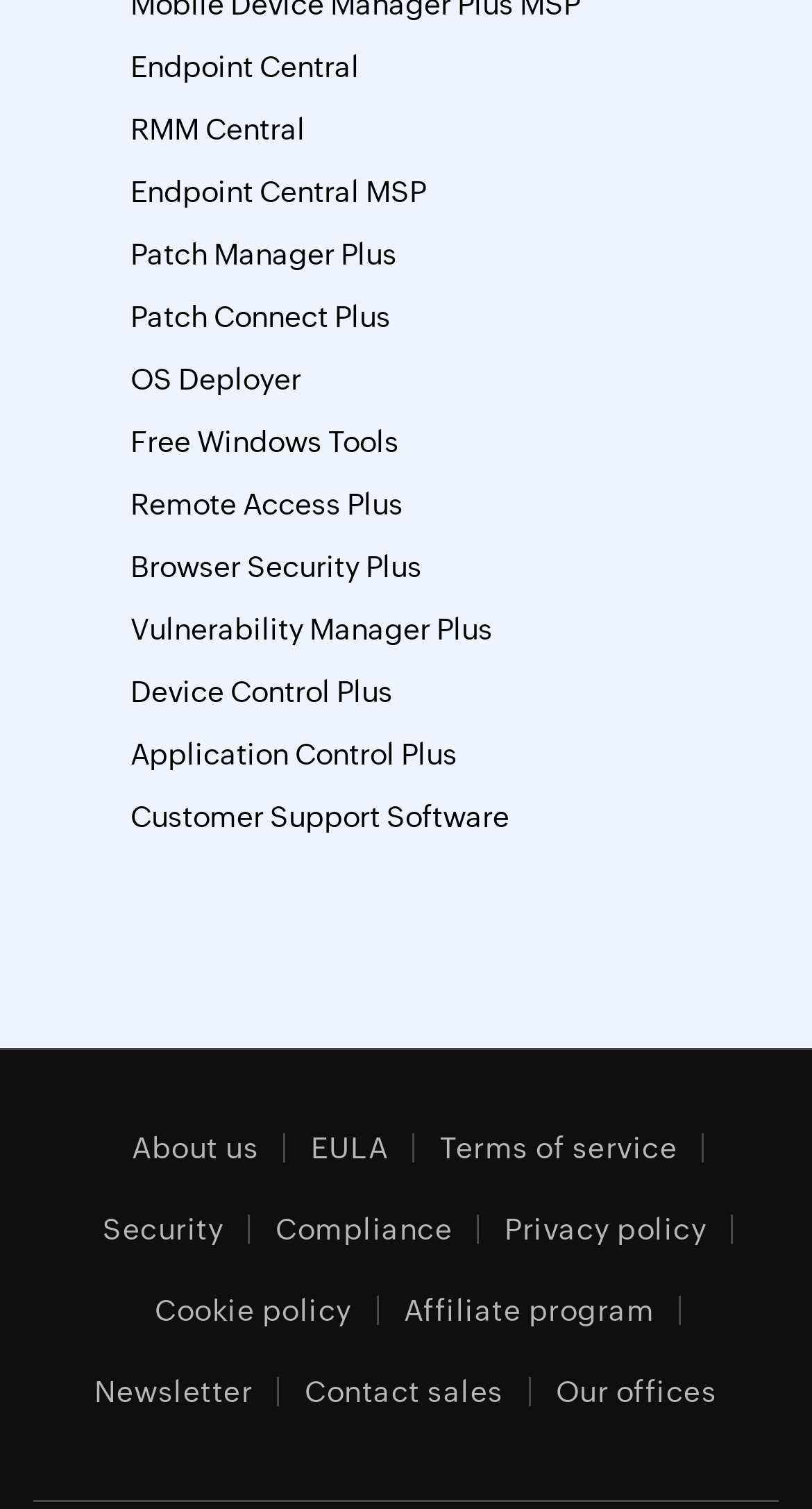Could you highlight the region that needs to be clicked to execute the instruction: "Go to Endpoint Central"?

[0.161, 0.029, 0.443, 0.061]